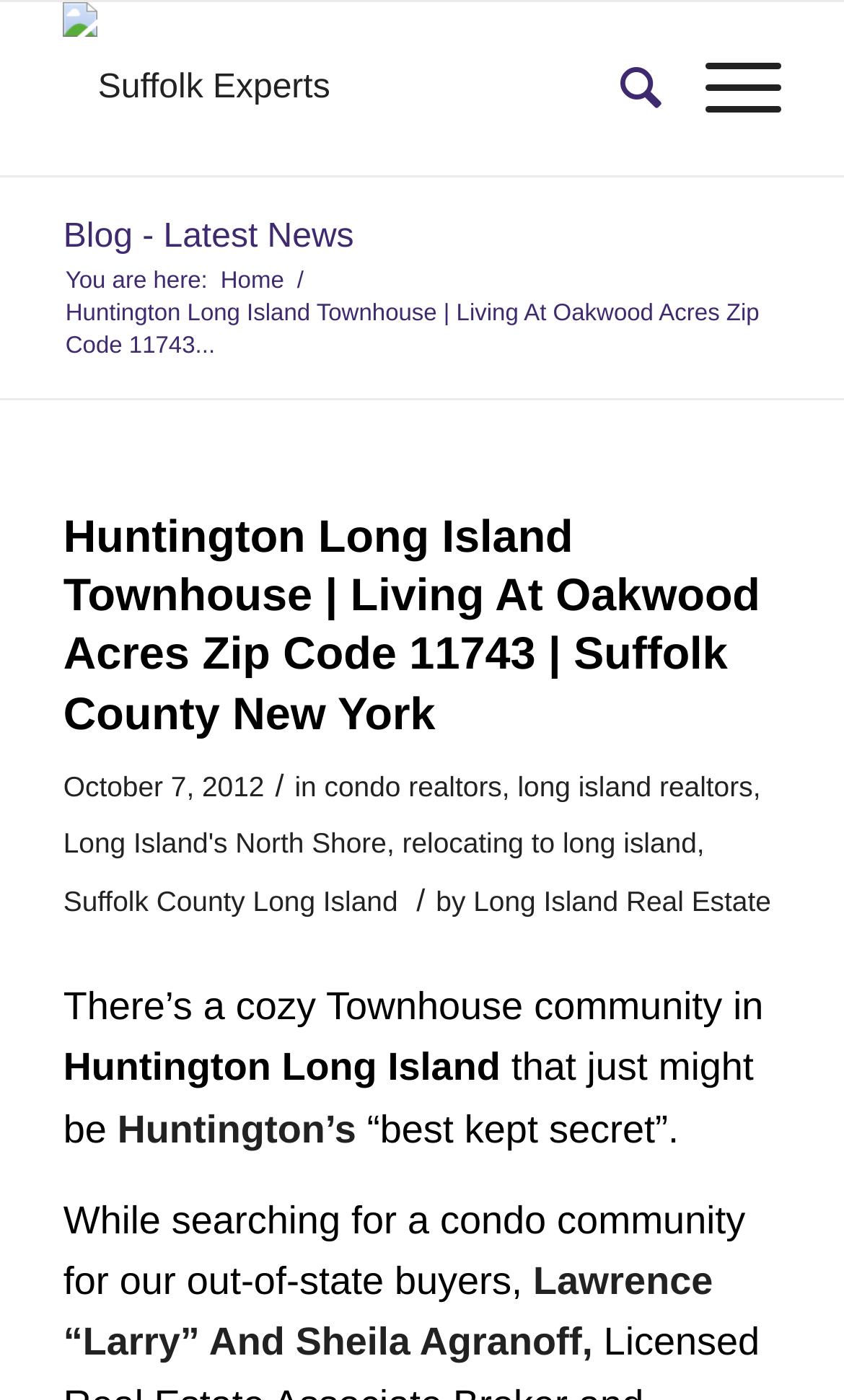Given the description "Huntington Long Island", provide the bounding box coordinates of the corresponding UI element.

[0.075, 0.747, 0.593, 0.778]